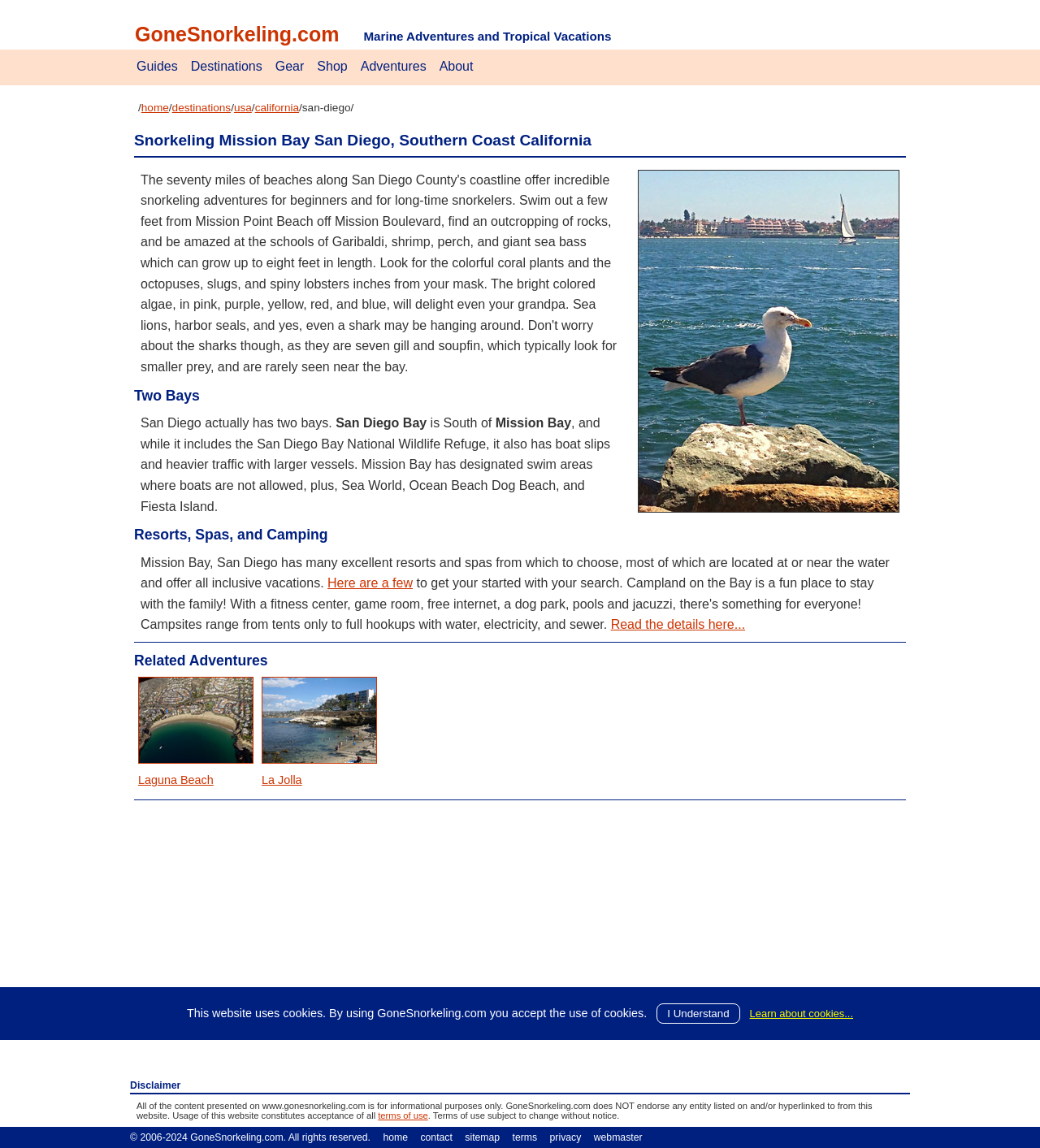Based on the image, provide a detailed response to the question:
What is the name of the bay mentioned in the webpage?

The webpage mentions 'Snorkeling Mission Bay San Diego, Southern Coast California' in its heading, and later explains that Mission Bay is one of the two bays in San Diego, with the other being San Diego Bay.